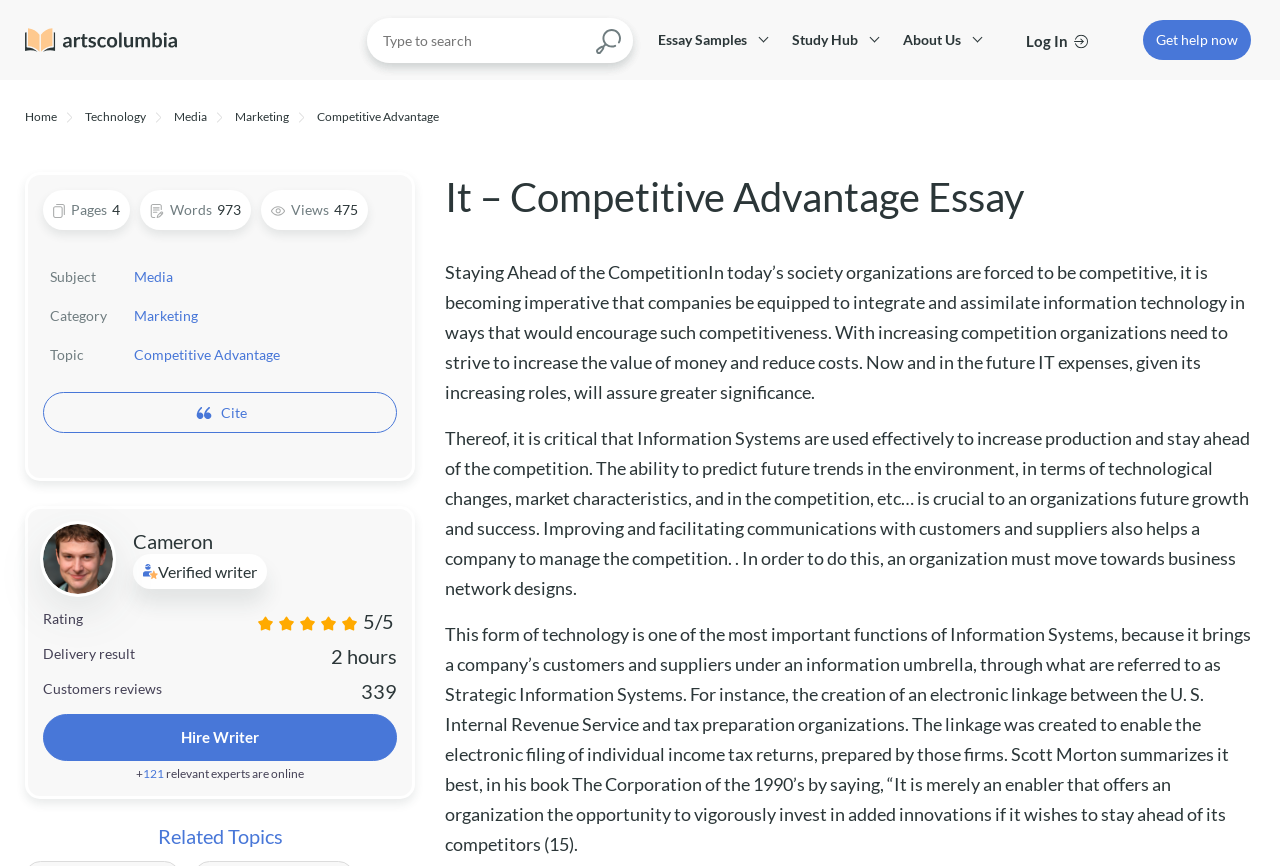Identify and extract the main heading of the webpage.

It – Competitive Advantage Essay